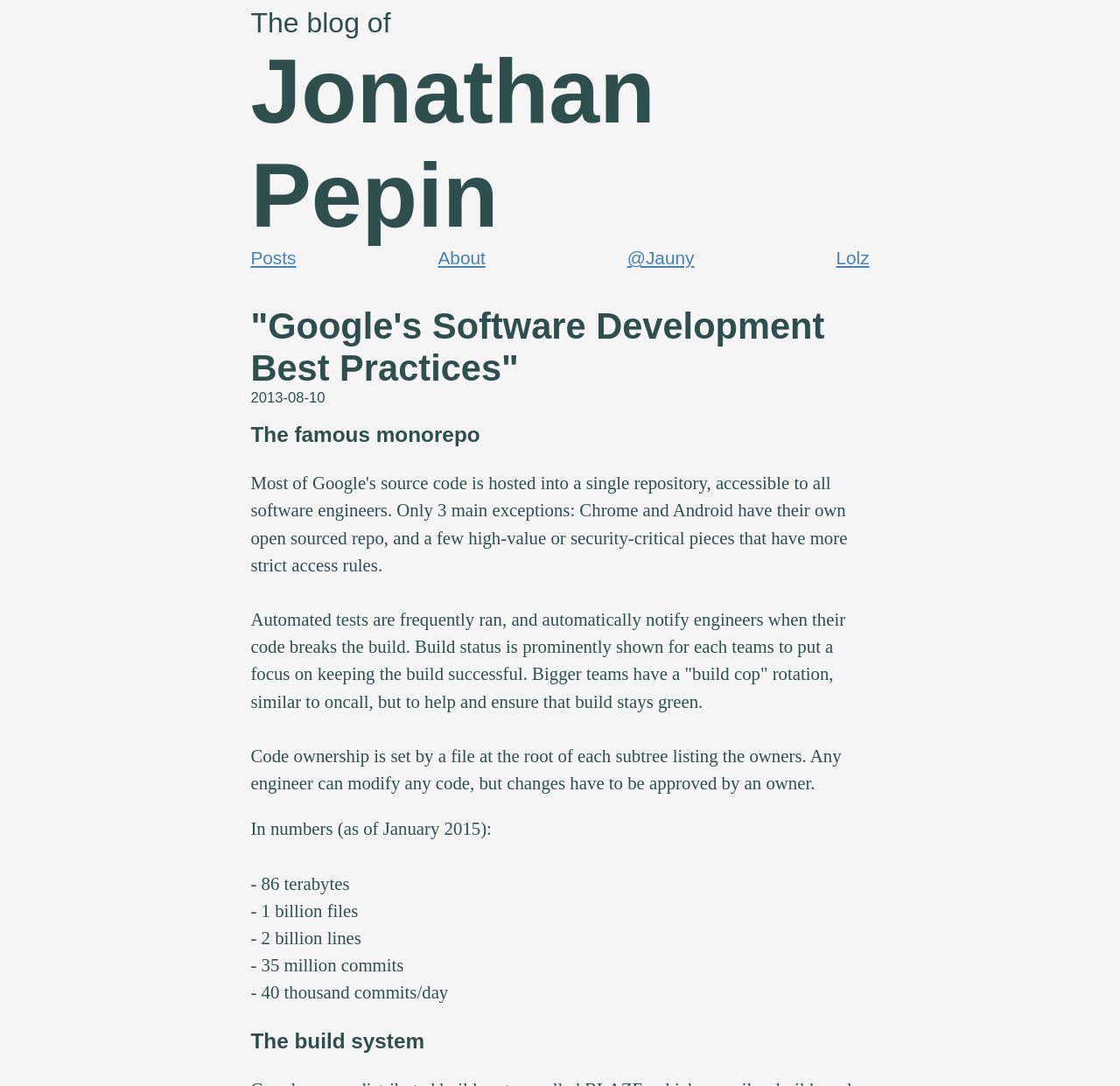How many commits are made per day?
Refer to the image and give a detailed answer to the question.

I found the answer by looking at the static text element with the text '- 40 thousand commits/day' which is located in the section about the monorepo.